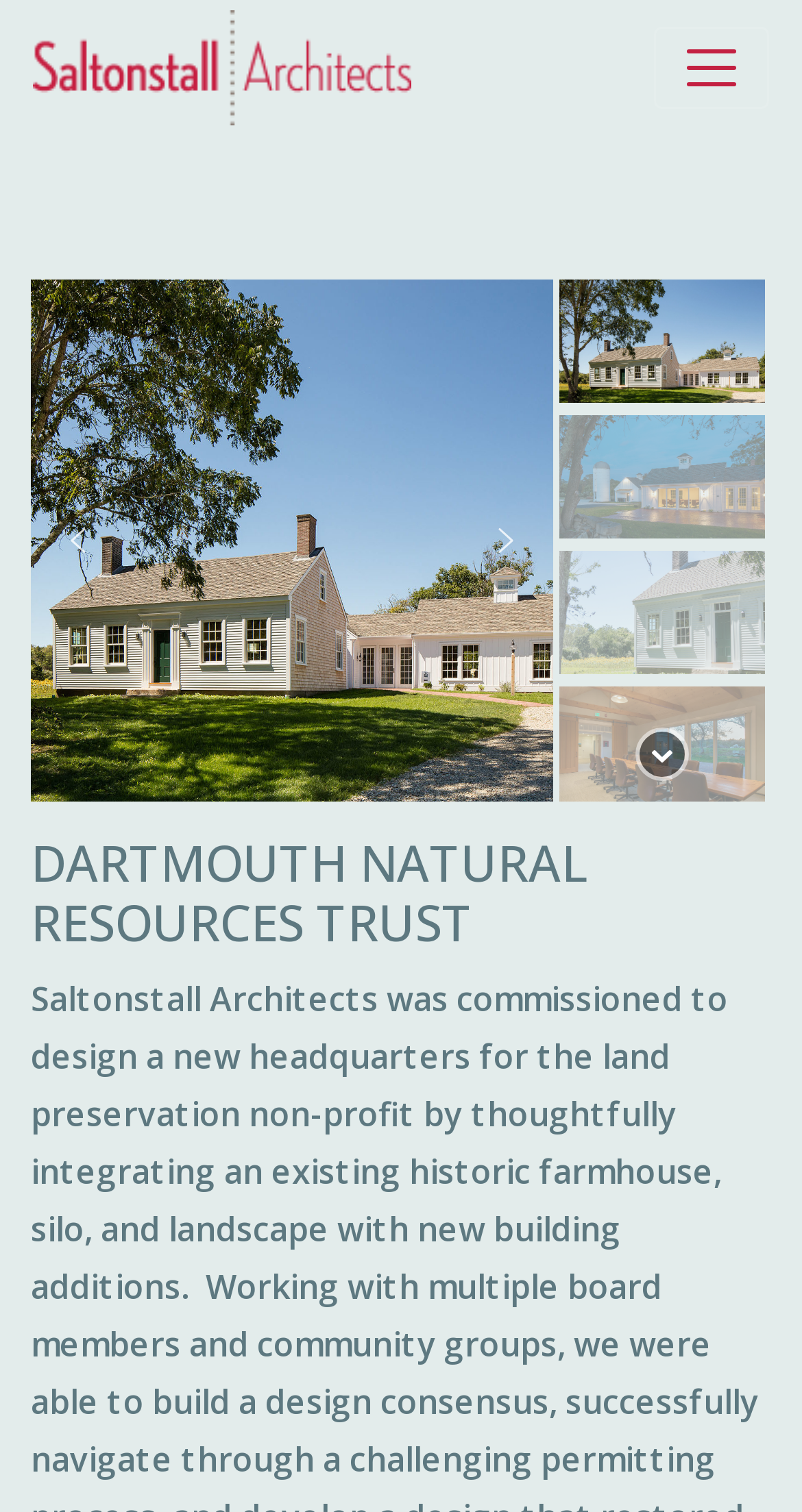Please give a succinct answer to the question in one word or phrase:
What is the purpose of the toggle navigation button?

To expand or collapse navigation